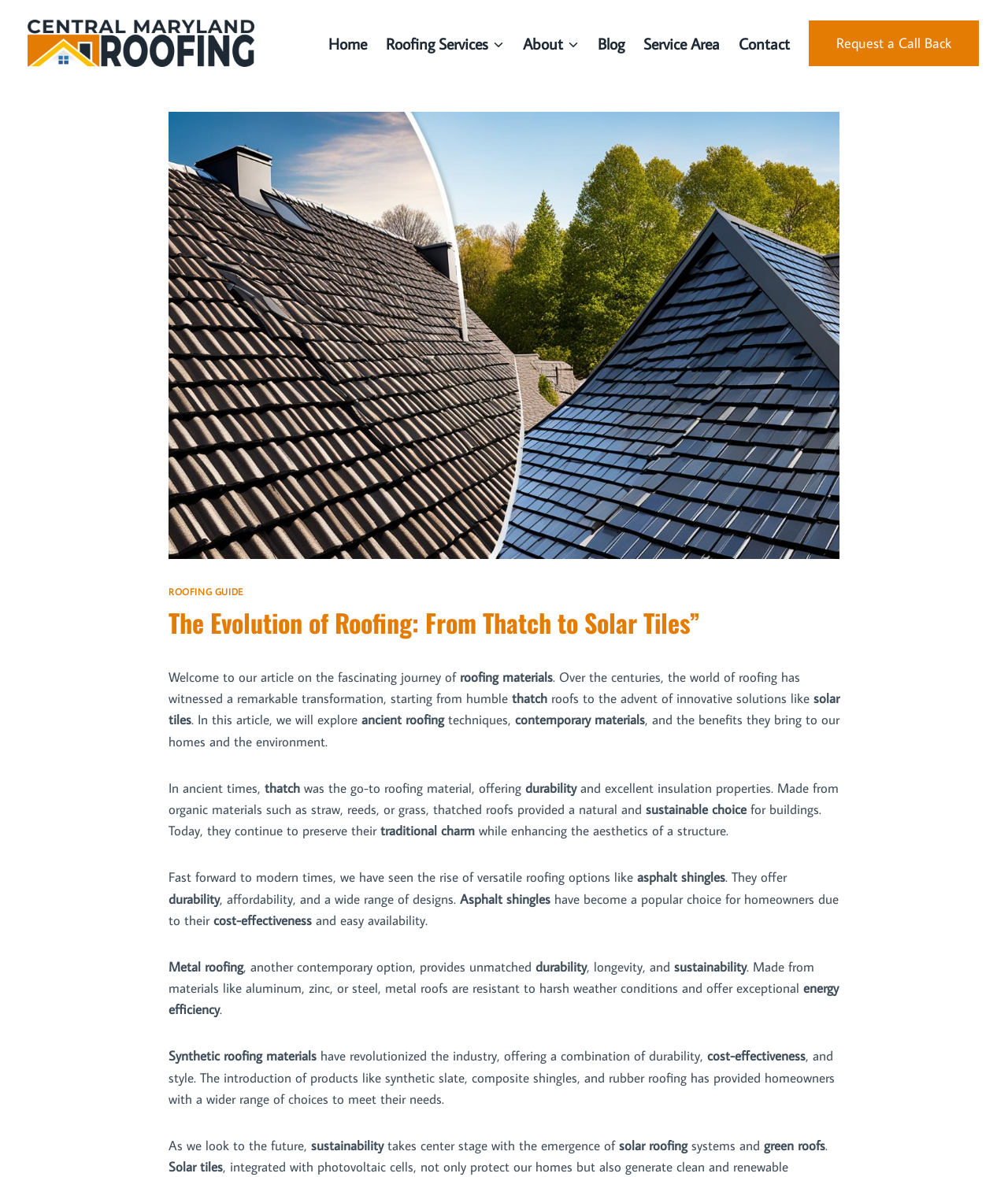Identify the bounding box coordinates of the section to be clicked to complete the task described by the following instruction: "Visit the 'Blog' page". The coordinates should be four float numbers between 0 and 1, formatted as [left, top, right, bottom].

[0.584, 0.006, 0.629, 0.068]